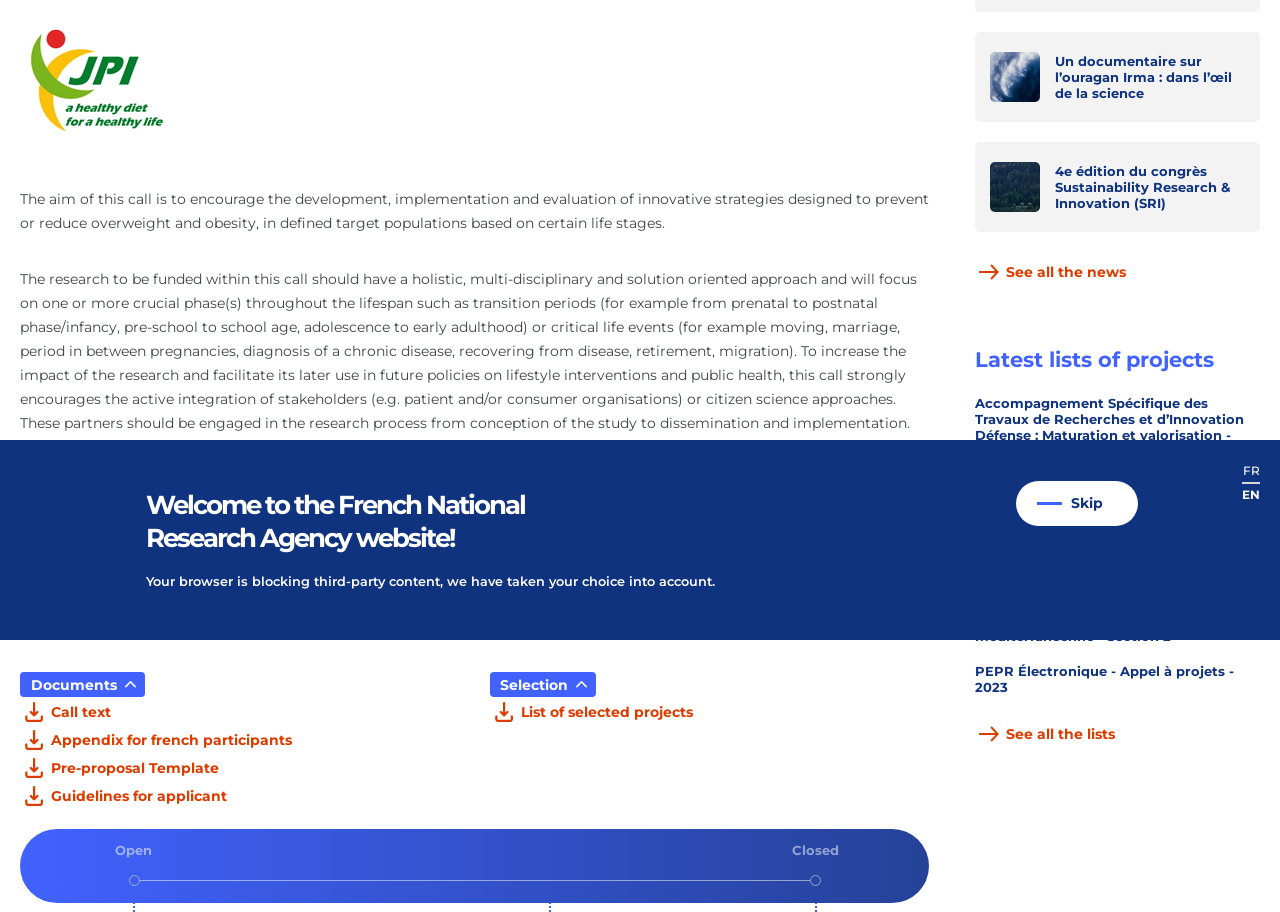Please determine the bounding box of the UI element that matches this description: See all the lists. The coordinates should be given as (top-left x, top-left y, bottom-right x, bottom-right y), with all values between 0 and 1.

[0.762, 0.794, 0.871, 0.817]